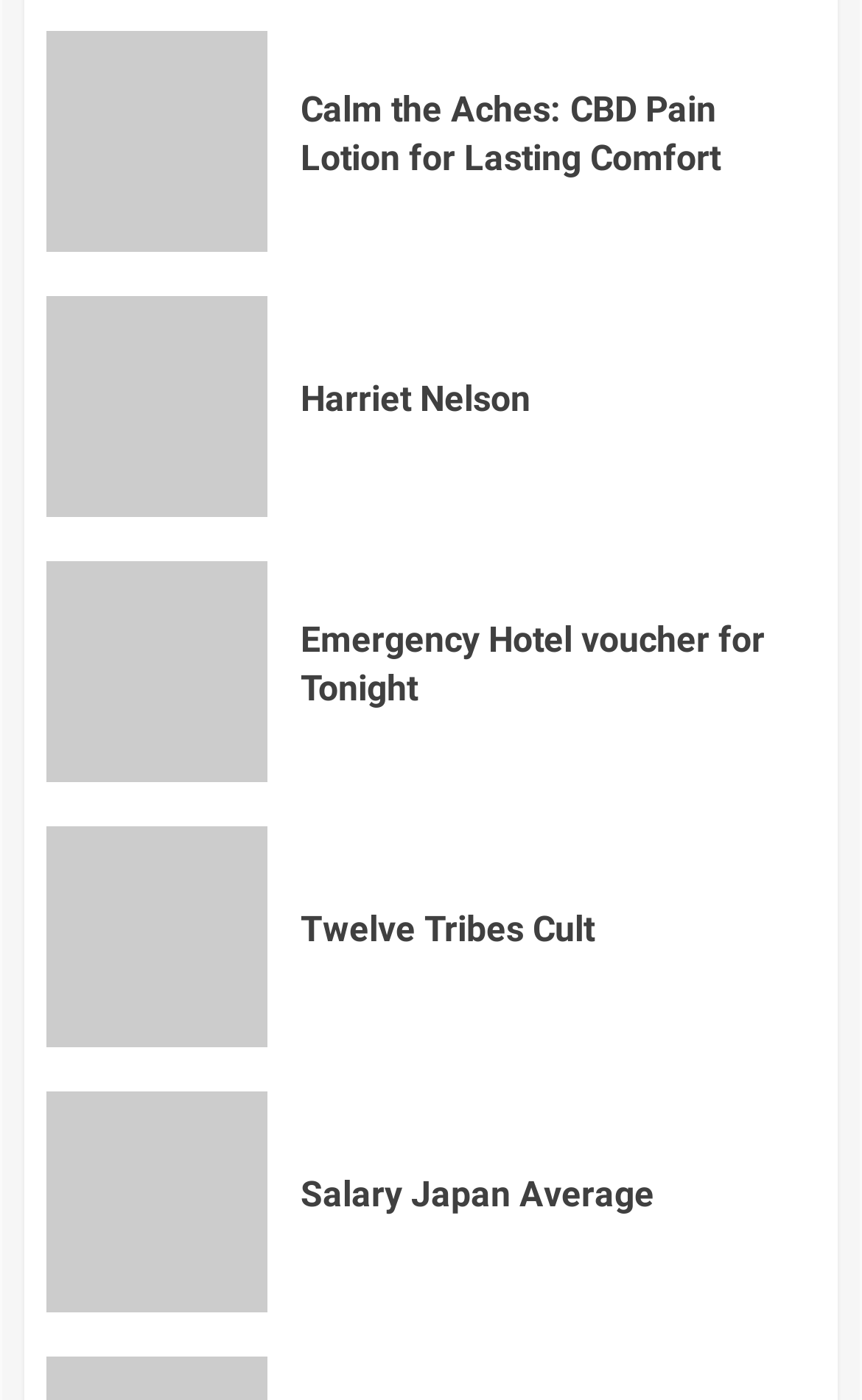What is the topic of the cult?
Kindly offer a detailed explanation using the data available in the image.

The webpage has a link and heading with the text 'Twelve Tribes Cult', indicating that the cult being referred to is the Twelve Tribes cult.